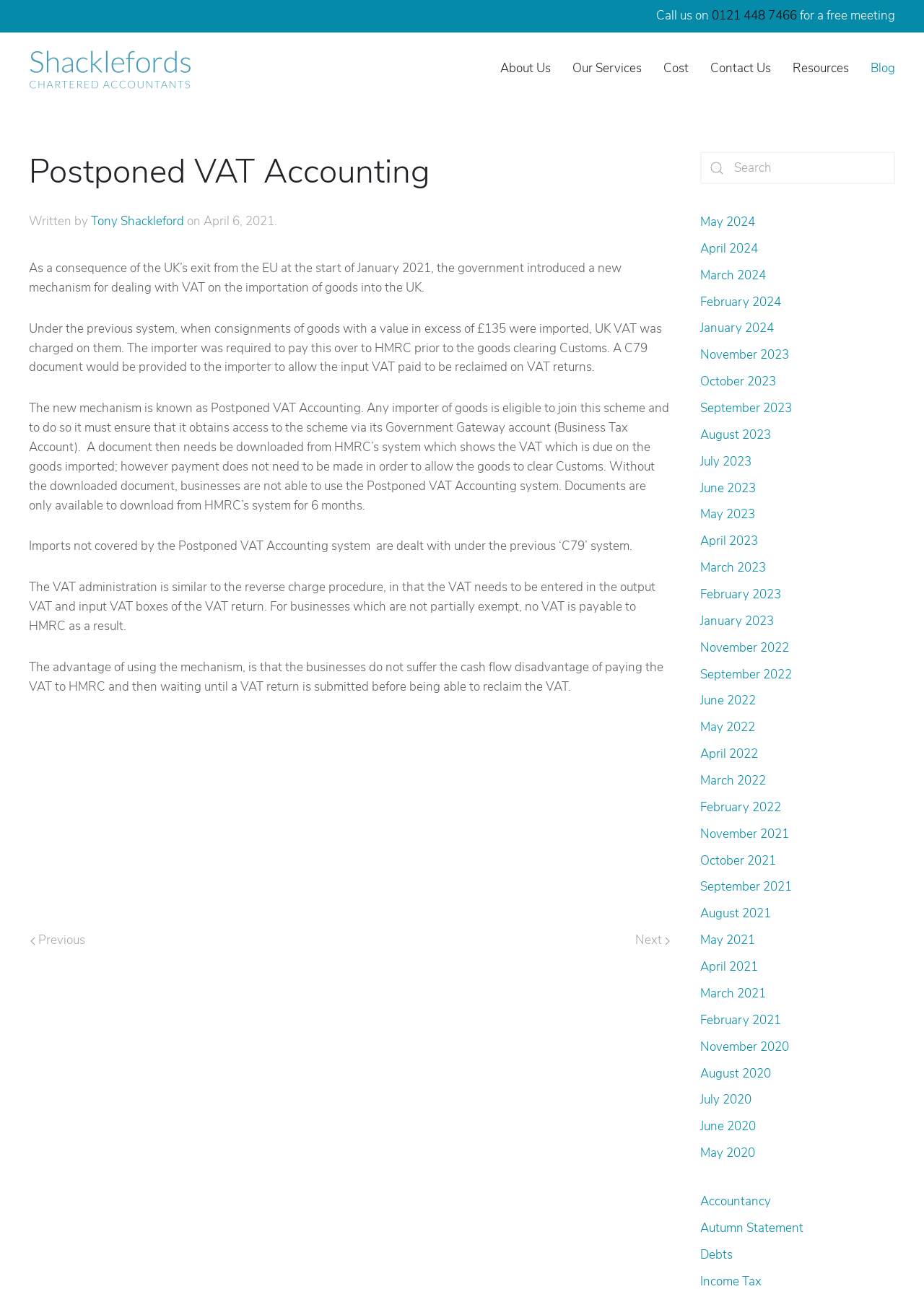Bounding box coordinates should be provided in the format (top-left x, top-left y, bottom-right x, bottom-right y) with all values between 0 and 1. Identify the bounding box for this UI element: Skip to main content

[0.031, 0.023, 0.152, 0.036]